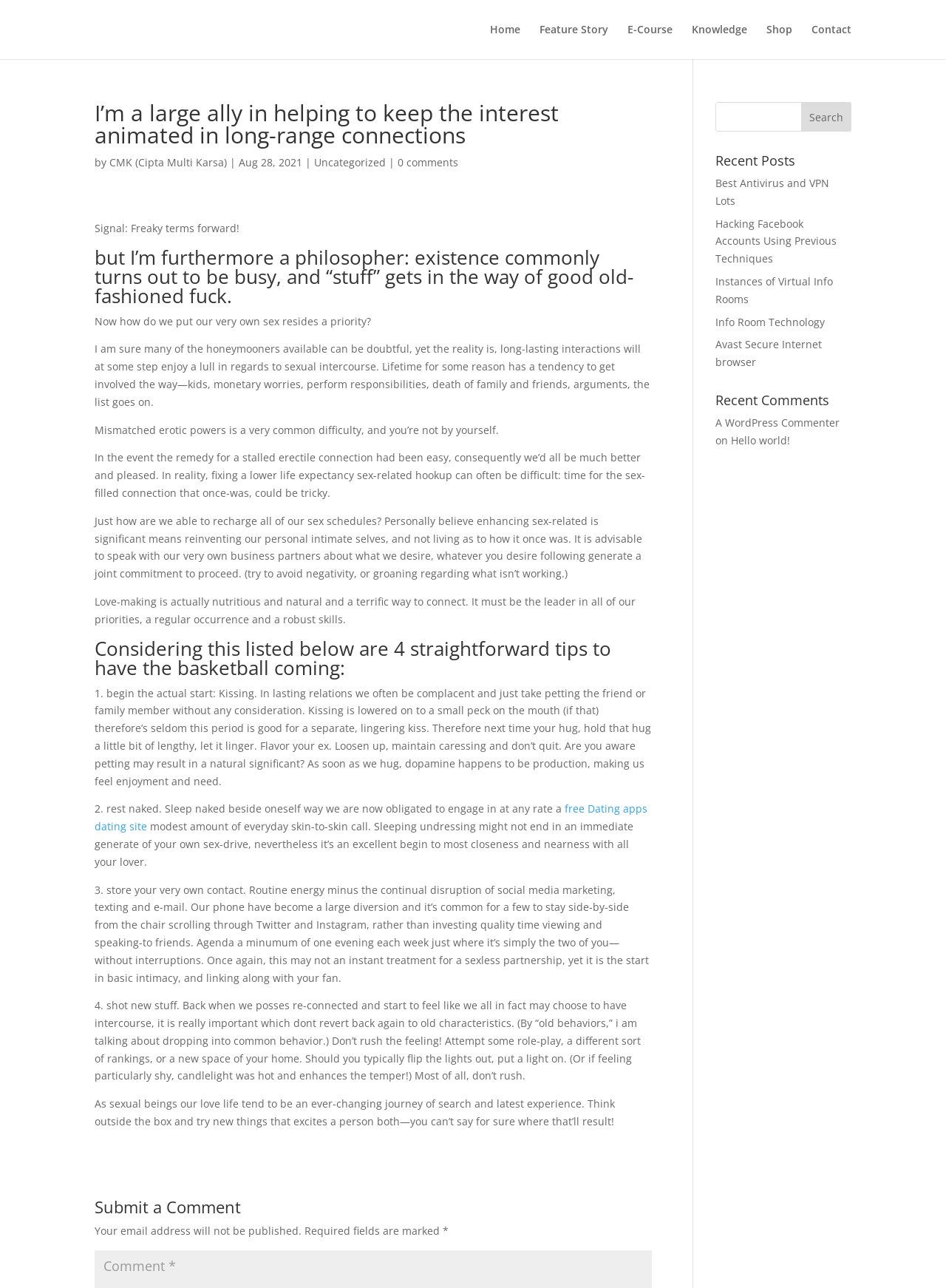Based on the element description "A WordPress Commenter", predict the bounding box coordinates of the UI element.

[0.756, 0.323, 0.888, 0.334]